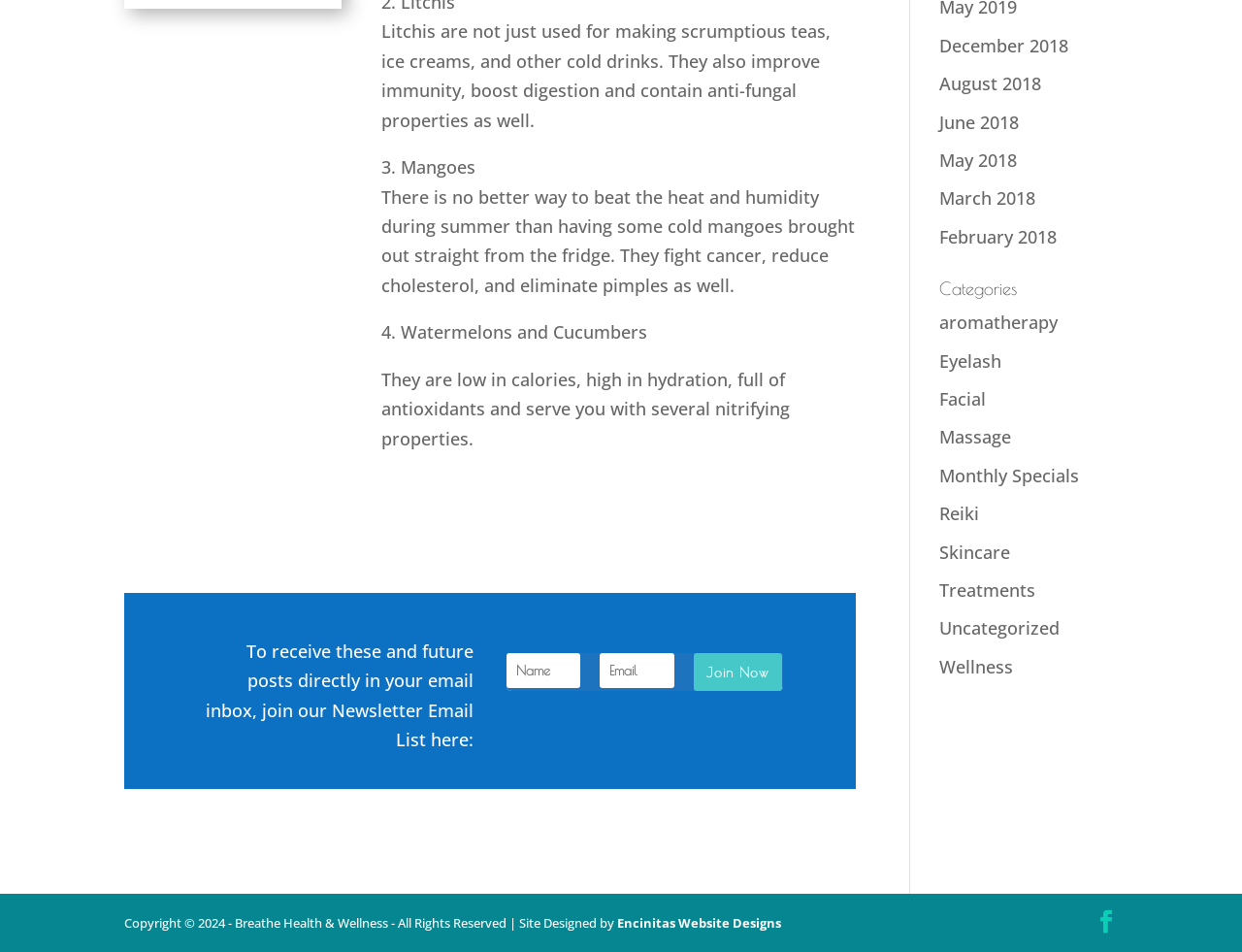Determine the bounding box coordinates in the format (top-left x, top-left y, bottom-right x, bottom-right y). Ensure all values are floating point numbers between 0 and 1. Identify the bounding box of the UI element described by: Treatments

[0.756, 0.608, 0.834, 0.632]